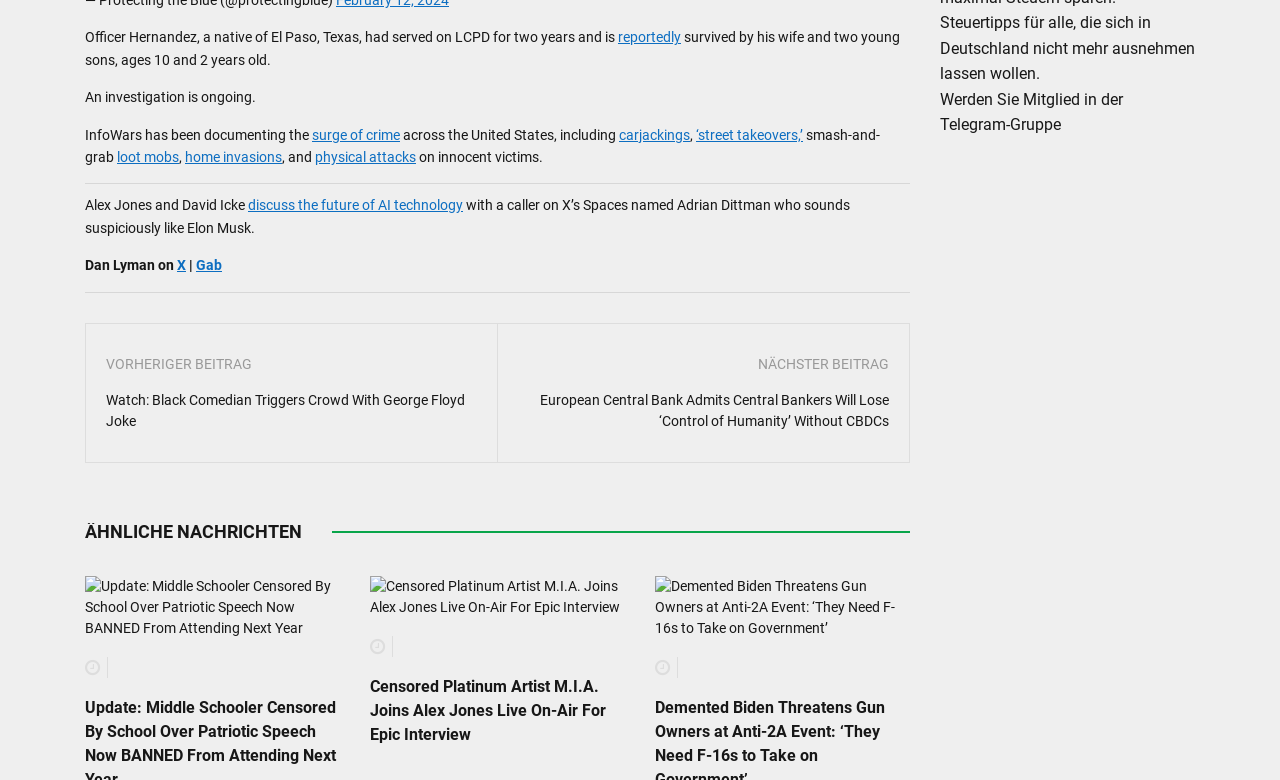What is Officer Hernandez's hometown?
Based on the screenshot, respond with a single word or phrase.

El Paso, Texas